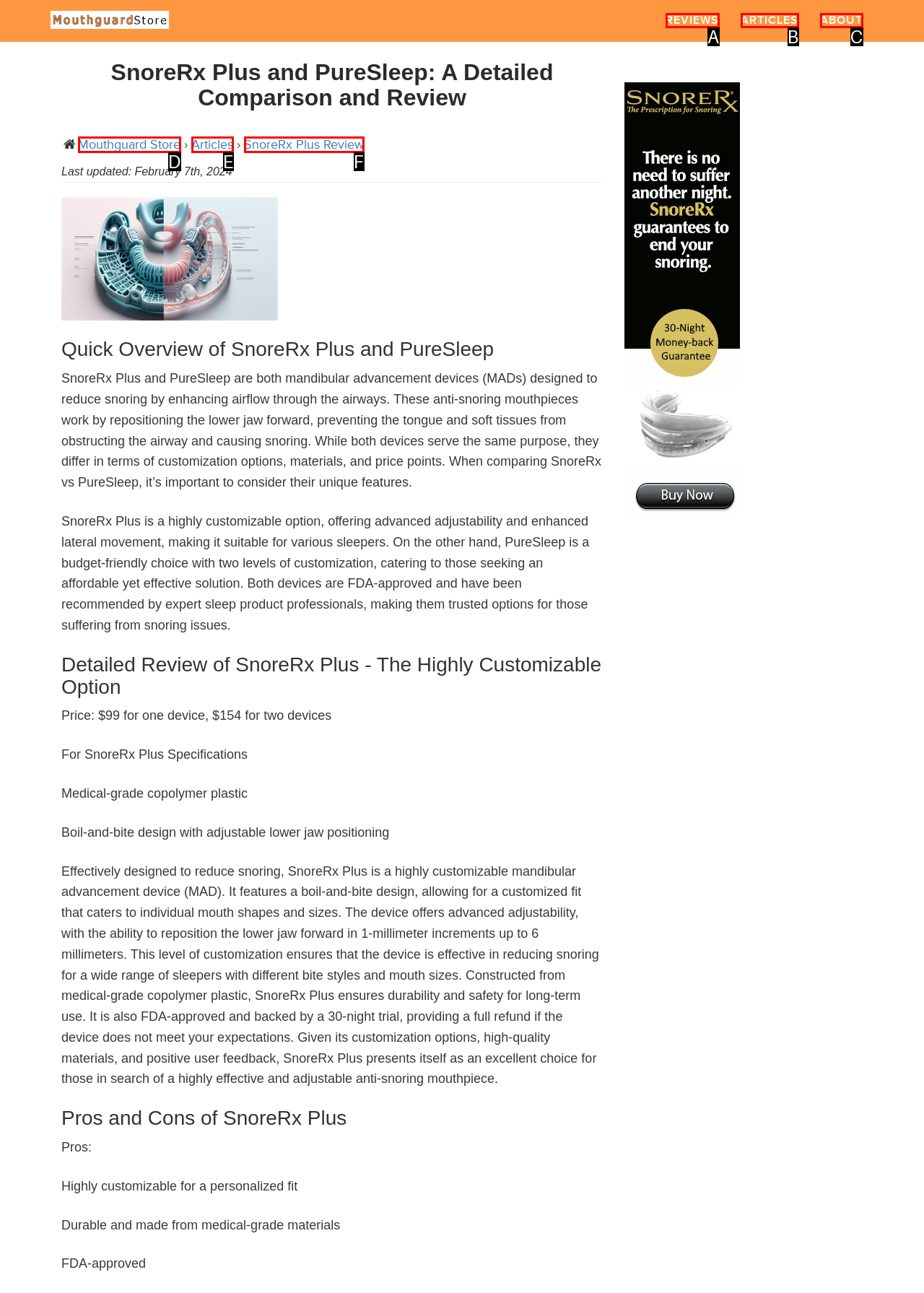From the provided choices, determine which option matches the description: Mouthguard Store. Respond with the letter of the correct choice directly.

D